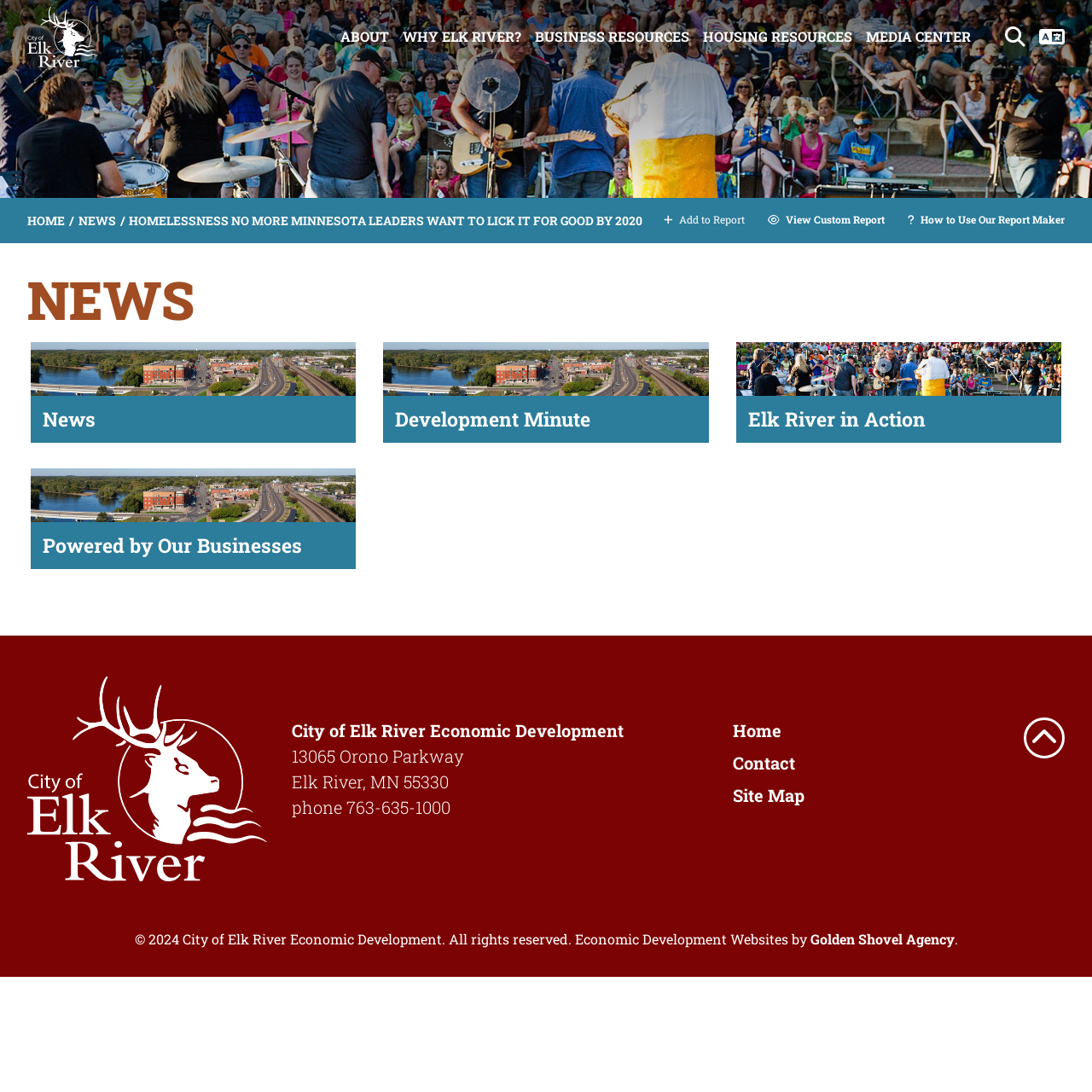Predict the bounding box for the UI component with the following description: "Development Minute".

[0.351, 0.313, 0.649, 0.405]